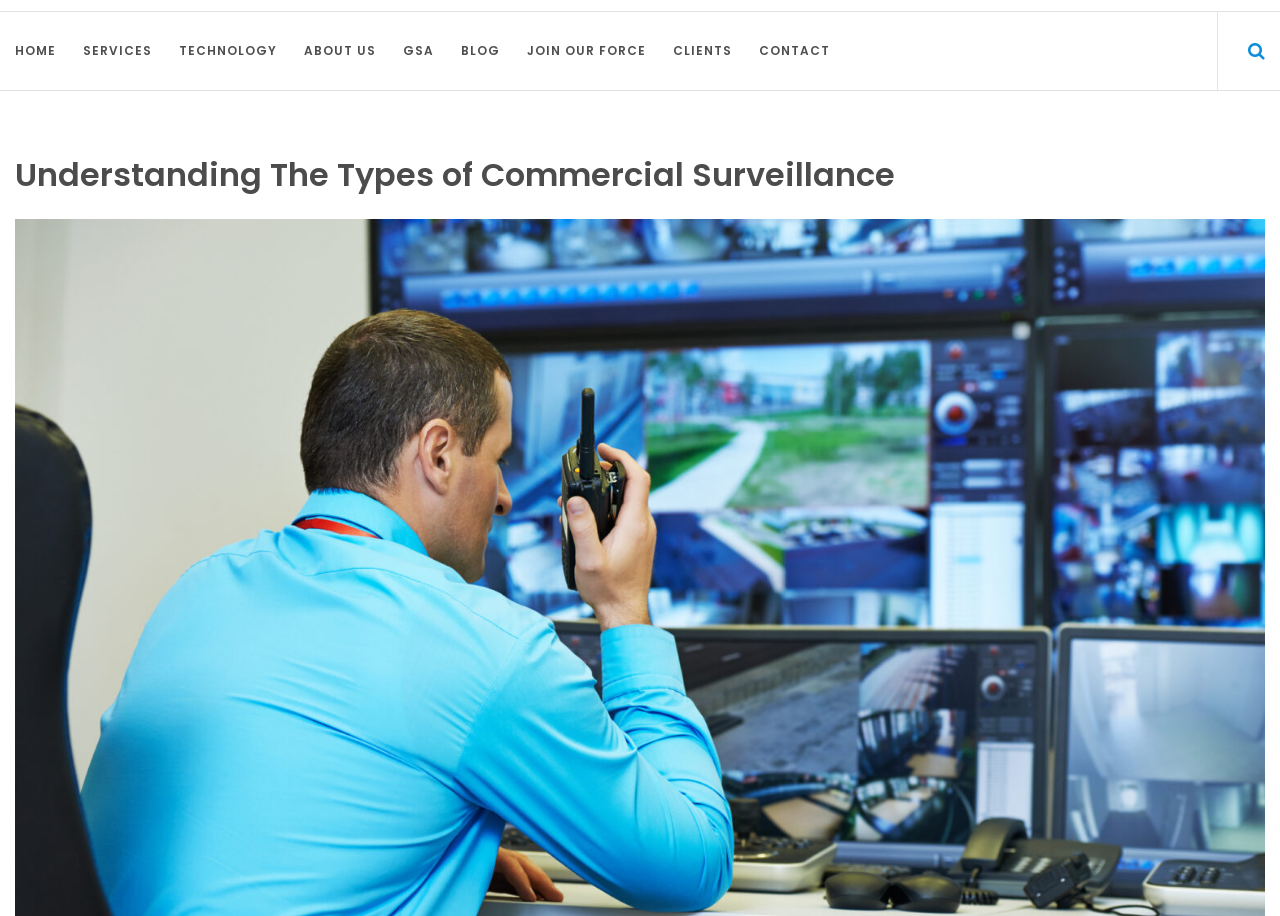Create a detailed description of the webpage's content and layout.

The webpage is about commercial surveillance, specifically discussing three types of methods. At the top left of the page, there is a navigation menu with 8 links: "HOME", "SERVICES", "TECHNOLOGY", "ABOUT US", "GSA", "BLOG", "JOIN OUR FORCE", and "CLIENTS", followed by a "CONTACT" link at the top right. 

Below the navigation menu, there is a header section that spans the entire width of the page, containing a heading that reads "Understanding The Types of Commercial Surveillance". This heading is centered at the top of the page, indicating the main topic of the webpage. 

On the top right corner, there is a small link with no text, which might be a social media icon or a login/logout button.